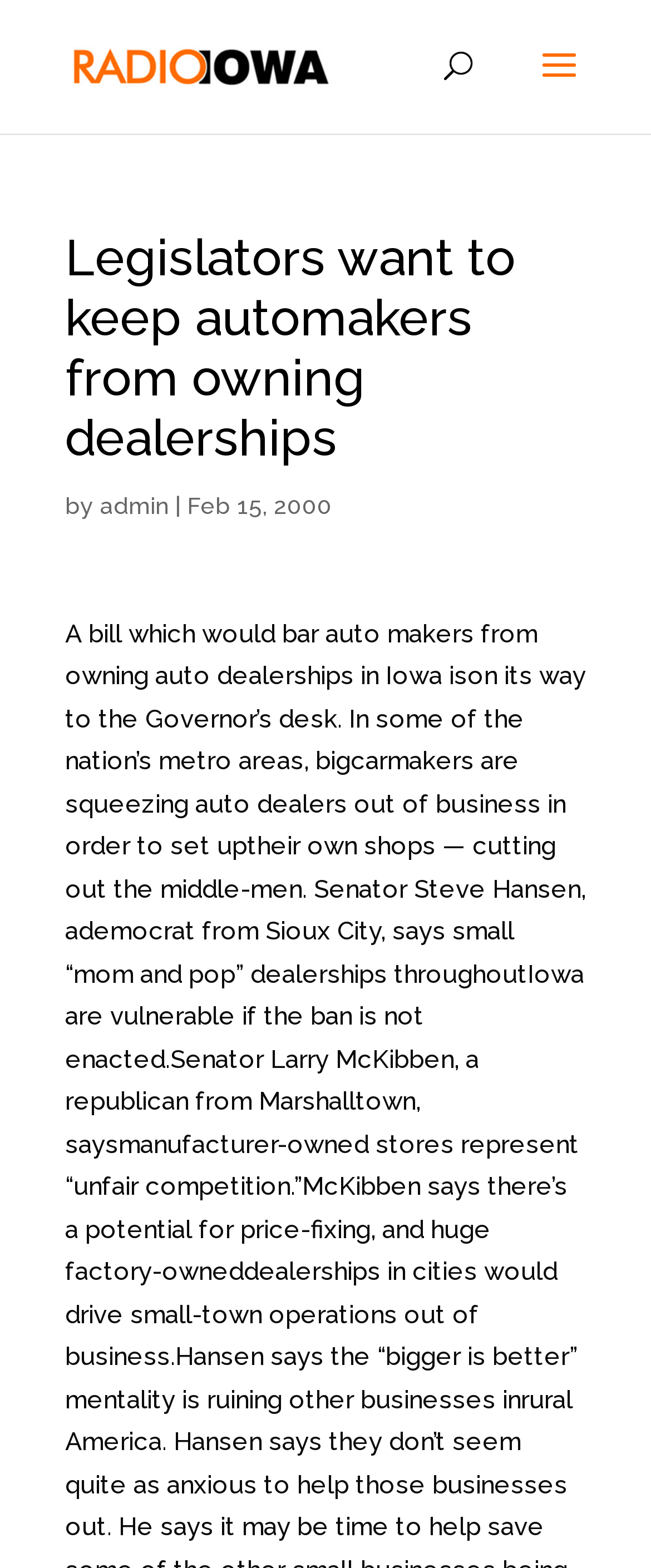Elaborate on the different components and information displayed on the webpage.

The webpage is about a news article titled "Legislators want to keep automakers from owning dealerships" from Radio Iowa. At the top left of the page, there is a link to Radio Iowa, accompanied by a small image of the Radio Iowa logo. 

Below the title, there is a search bar that spans across the top of the page, taking up about half of the width. 

The main content of the article starts with a heading that takes up most of the width of the page, followed by the author's name, "admin", and the publication date, "Feb 15, 2000", which are positioned on the same line, with the author's name in the middle and the publication date to the right. 

The meta description provides a brief summary of the article, stating that a bill is on its way to the Governor's desk, aiming to bar auto makers from owning auto dealerships in Iowa, and that this is a common issue in some of the nation's metro areas.